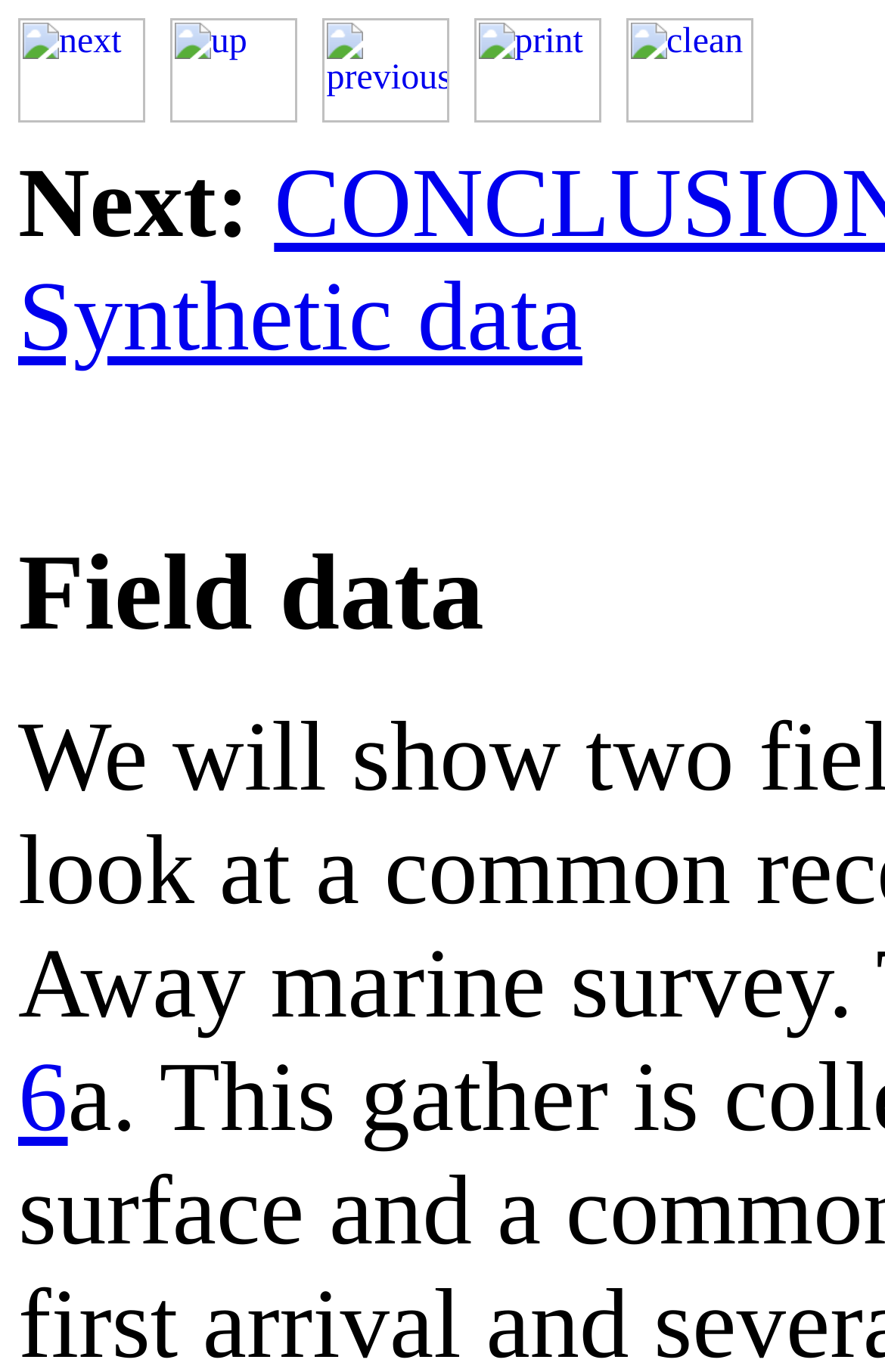How many links are there in the top row?
Use the image to answer the question with a single word or phrase.

5